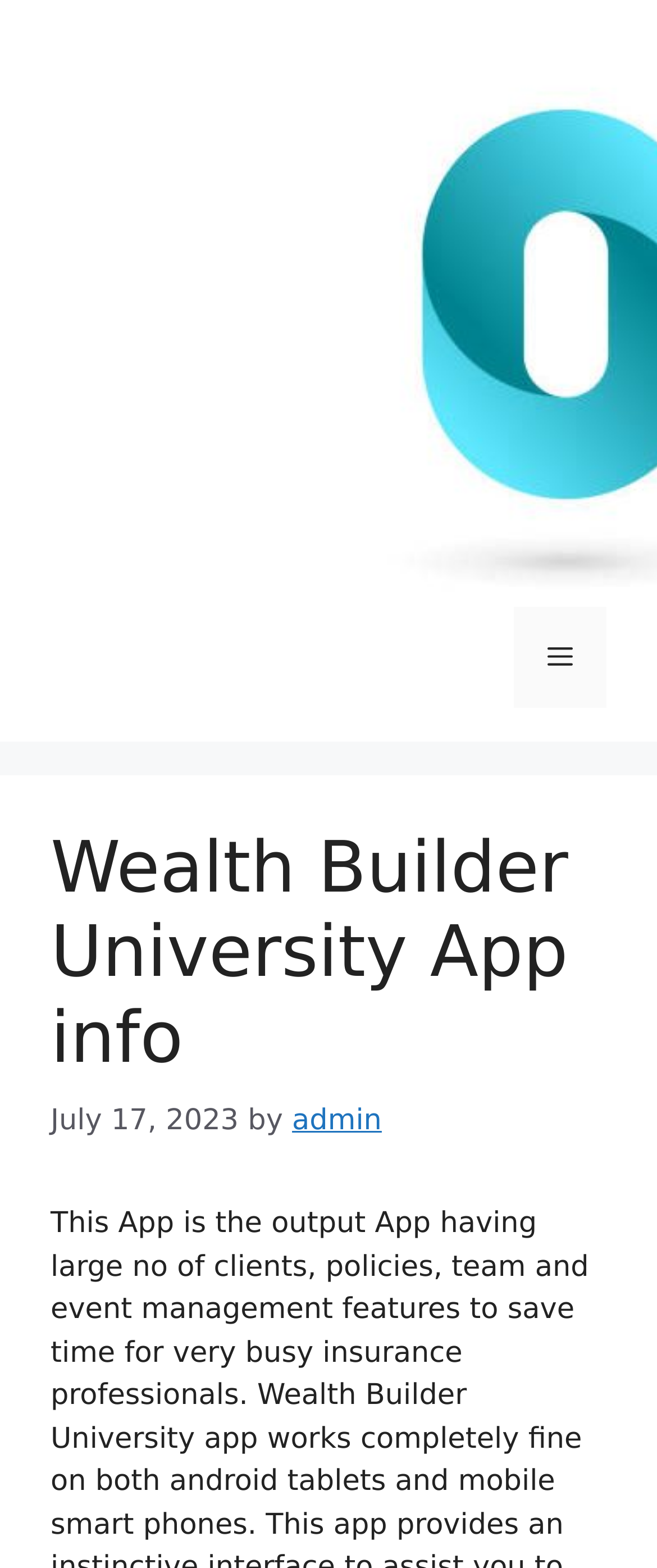Answer briefly with one word or phrase:
What is the purpose of the button in the top right corner?

Menu